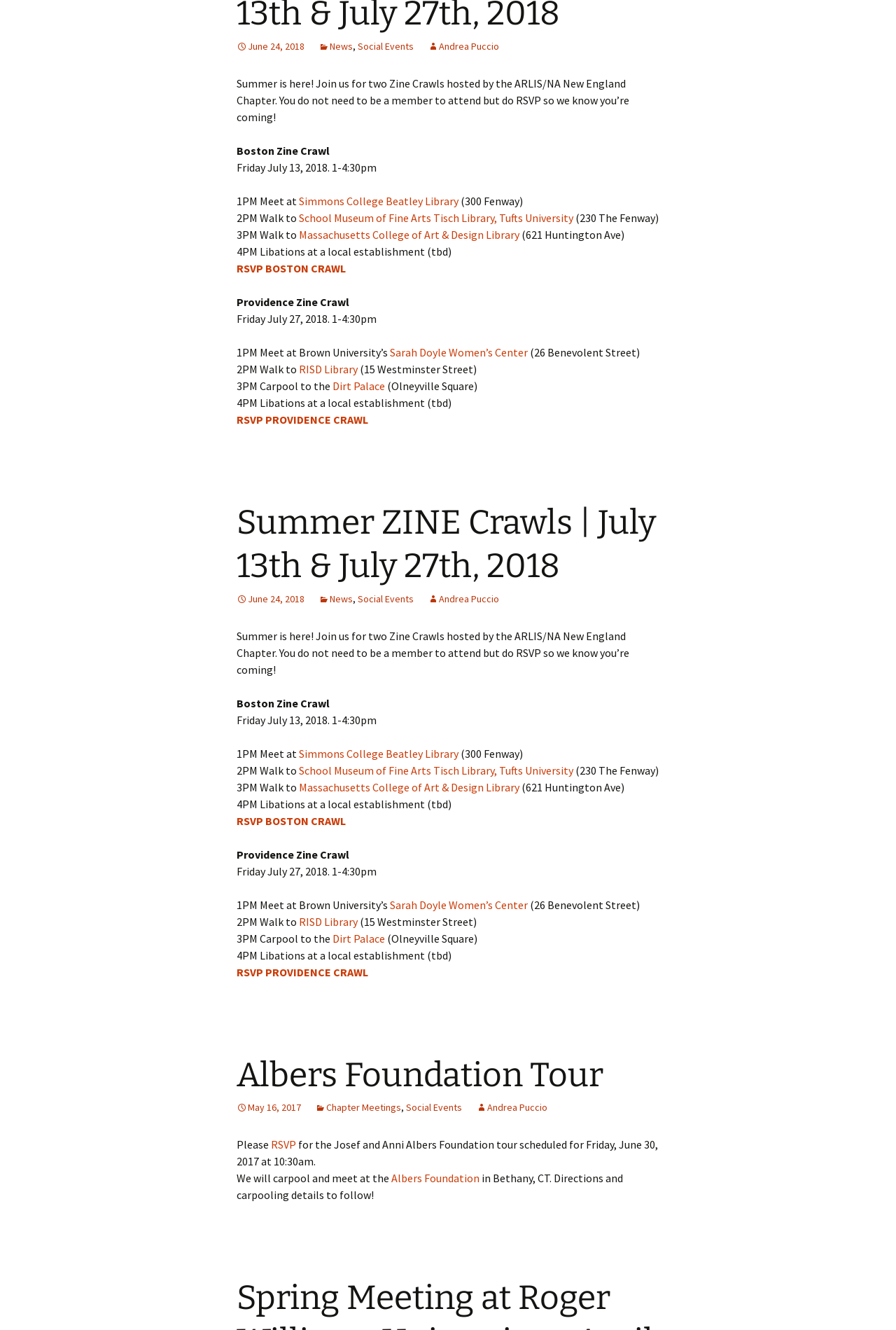Please identify the bounding box coordinates of the element I need to click to follow this instruction: "Click on RSVP BOSTON CRAWL".

[0.264, 0.196, 0.386, 0.207]